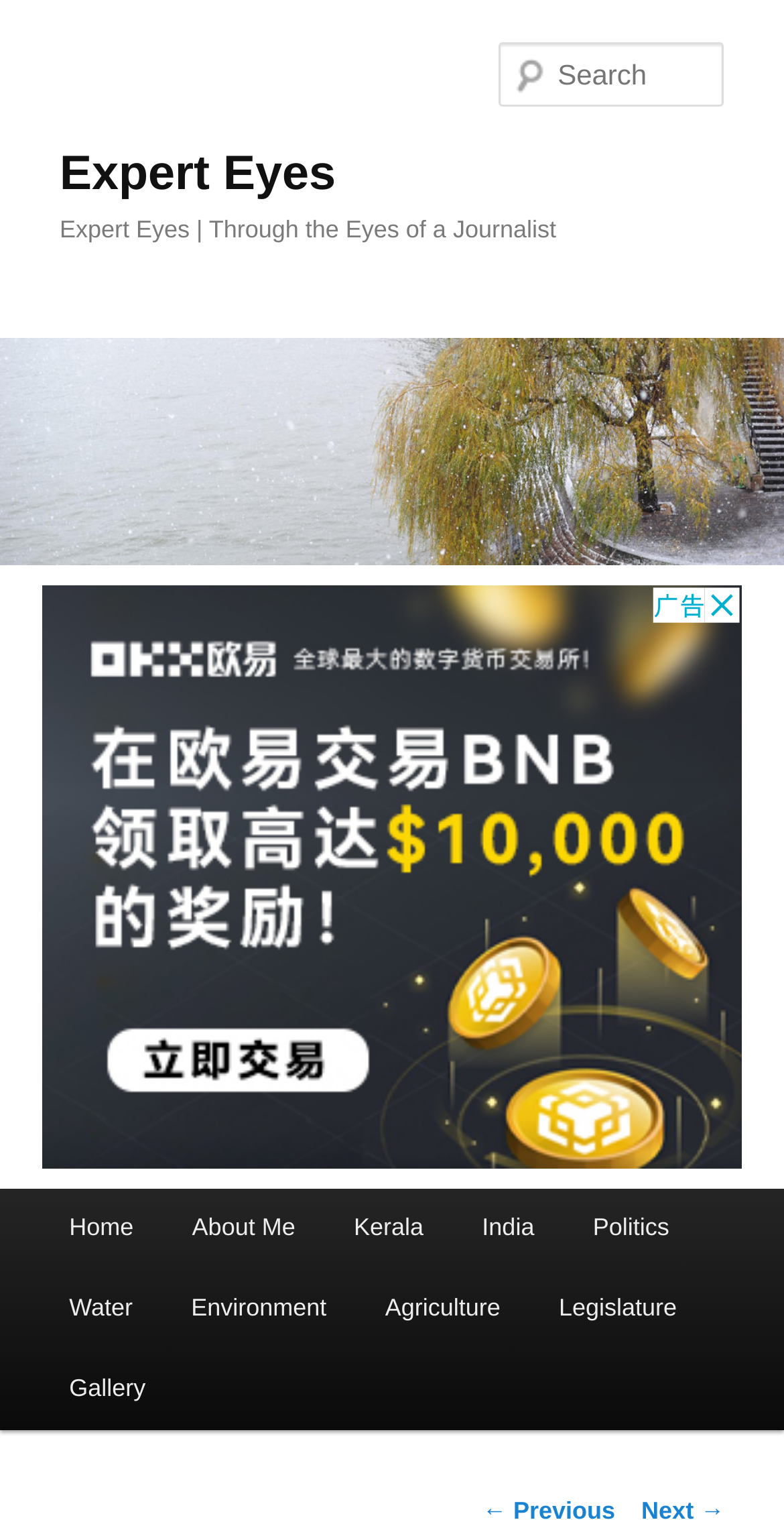Can you determine the bounding box coordinates of the area that needs to be clicked to fulfill the following instruction: "Click on the 'Expert Eyes' logo"?

[0.076, 0.097, 0.428, 0.132]